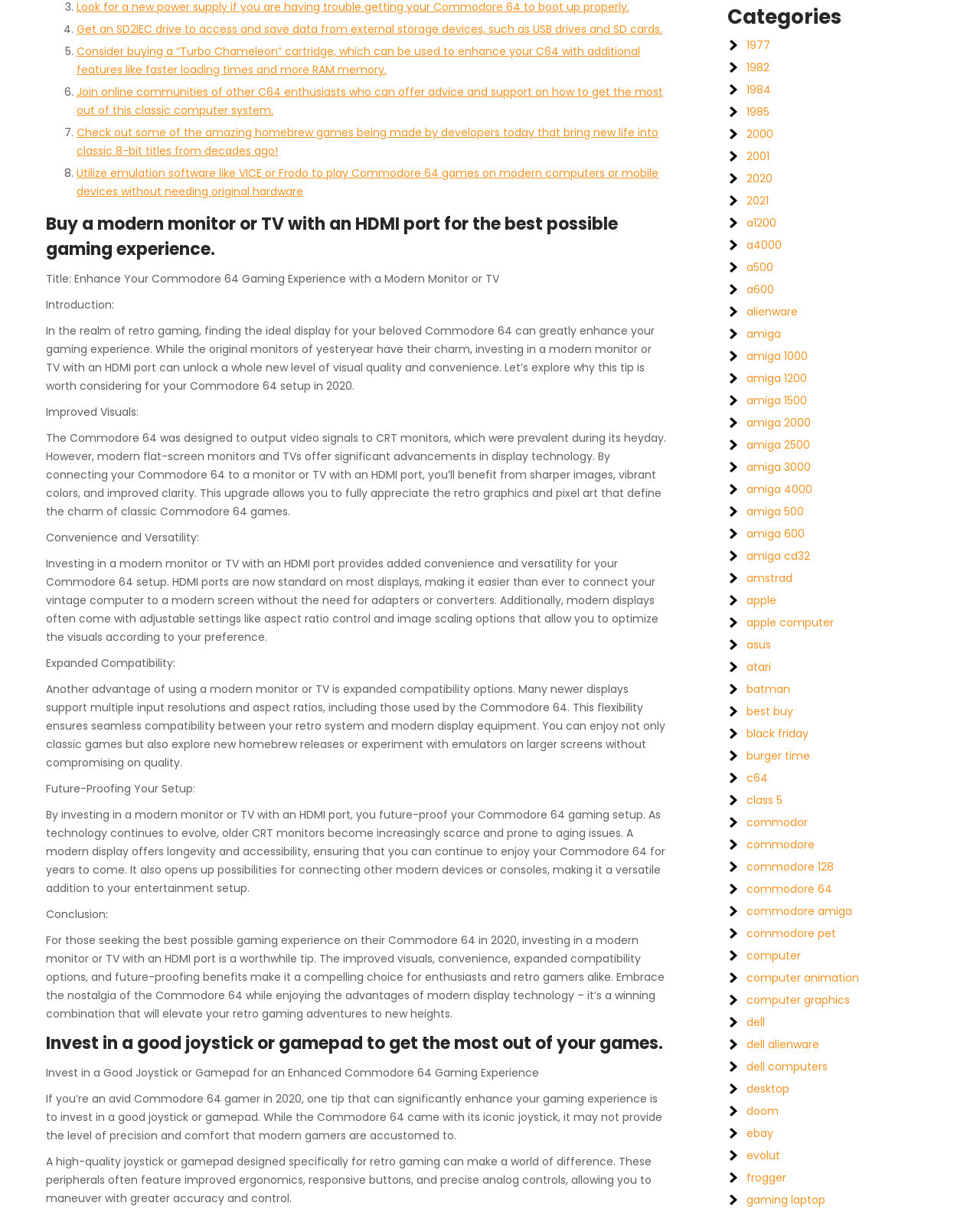Identify the bounding box for the UI element specified in this description: "asus". The coordinates must be four float numbers between 0 and 1, formatted as [left, top, right, bottom].

[0.762, 0.527, 0.787, 0.539]